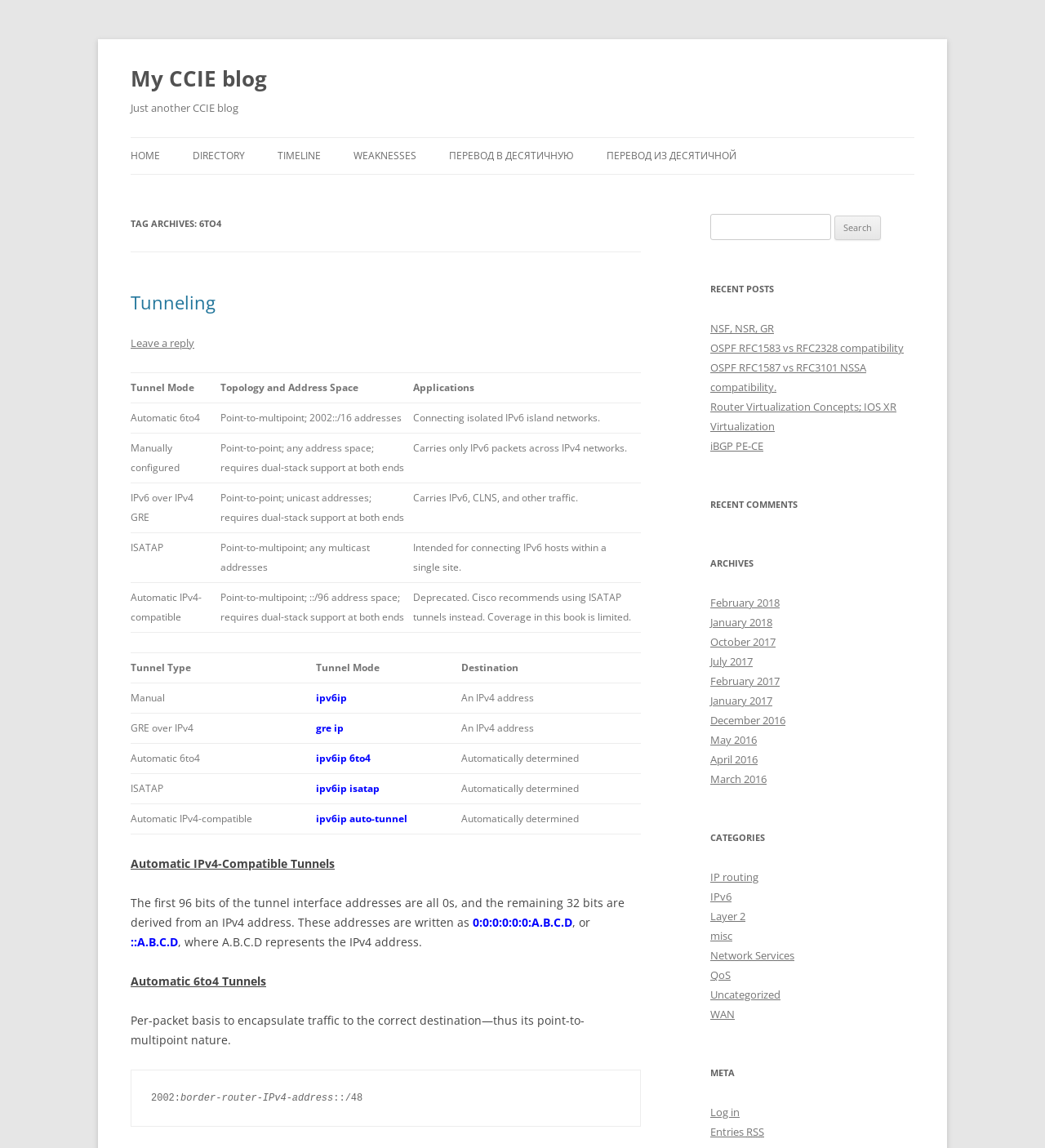Please mark the bounding box coordinates of the area that should be clicked to carry out the instruction: "Click on HOME".

[0.125, 0.12, 0.153, 0.152]